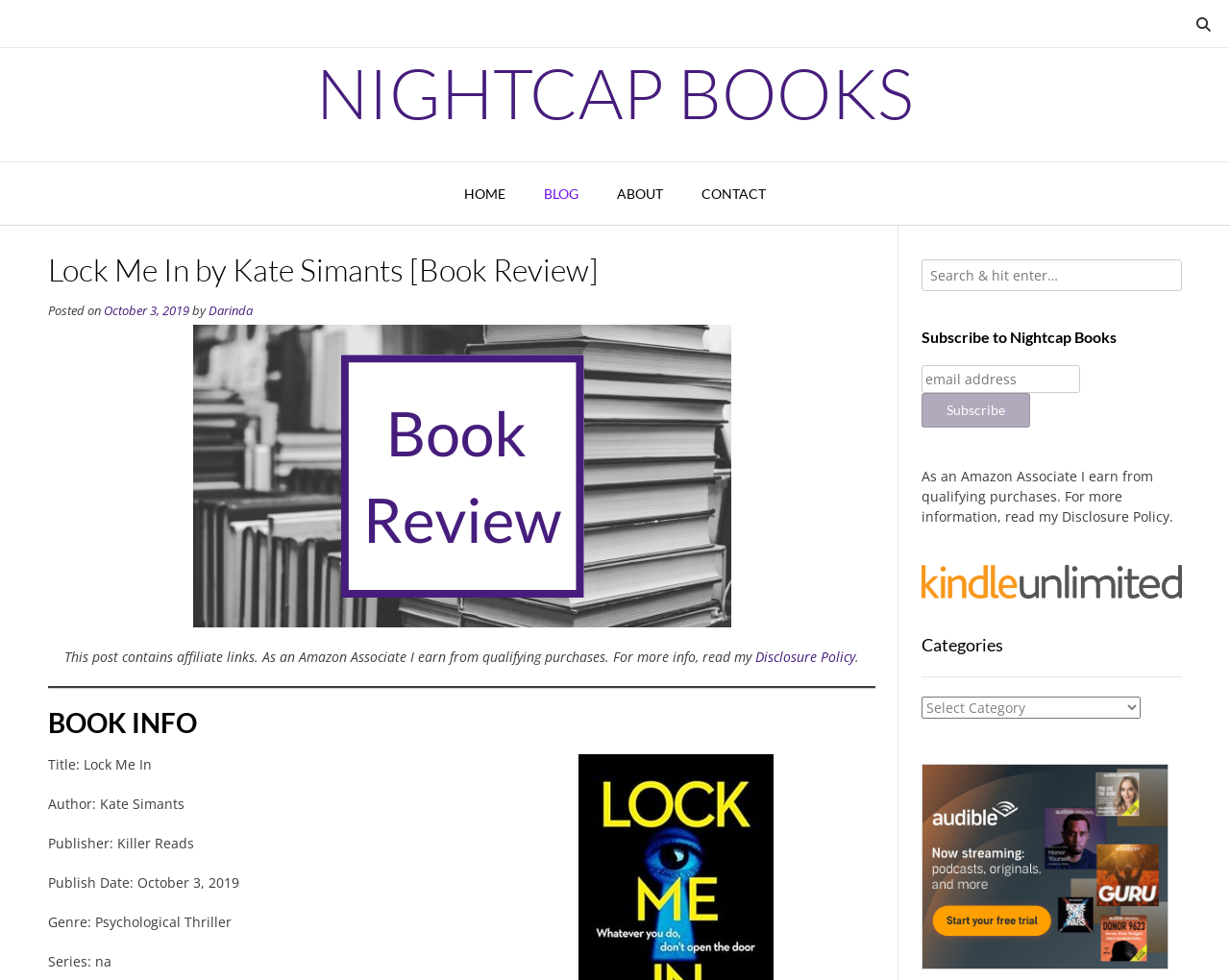Please give a short response to the question using one word or a phrase:
What is the name of the book being reviewed?

Lock Me In